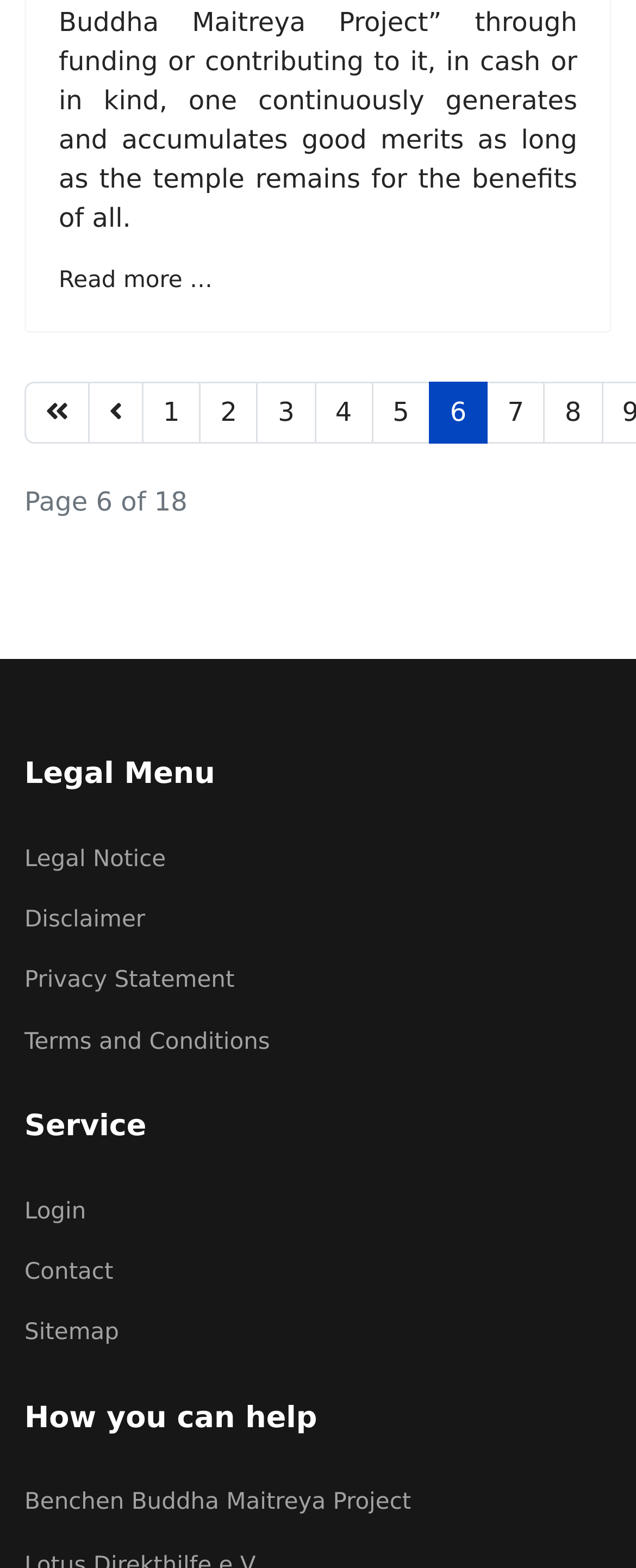Give a concise answer of one word or phrase to the question: 
What is the current page number?

6